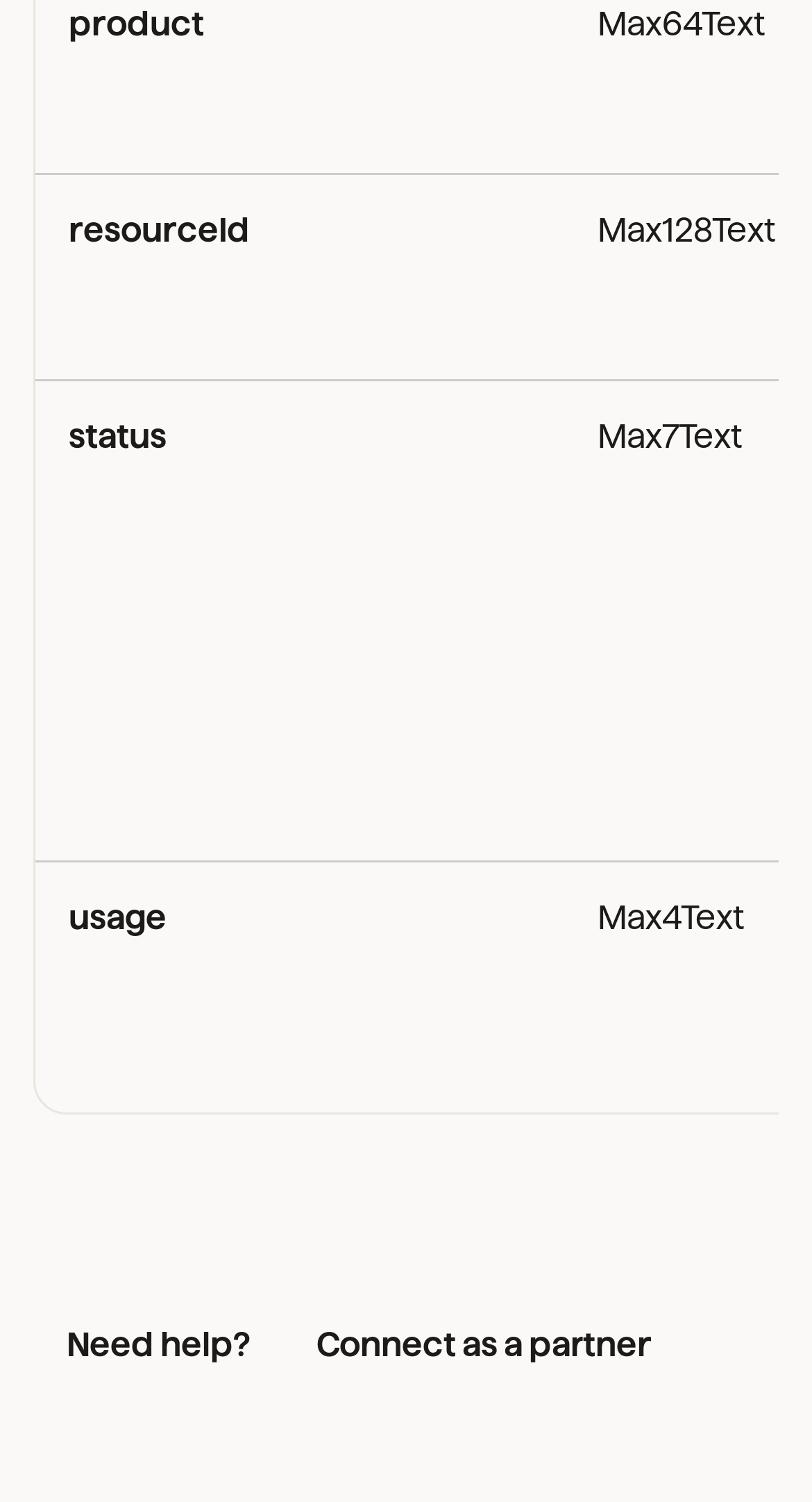Provide the bounding box coordinates for the UI element described in this sentence: "Connect as a partner". The coordinates should be four float values between 0 and 1, i.e., [left, top, right, bottom].

[0.39, 0.883, 0.803, 0.907]